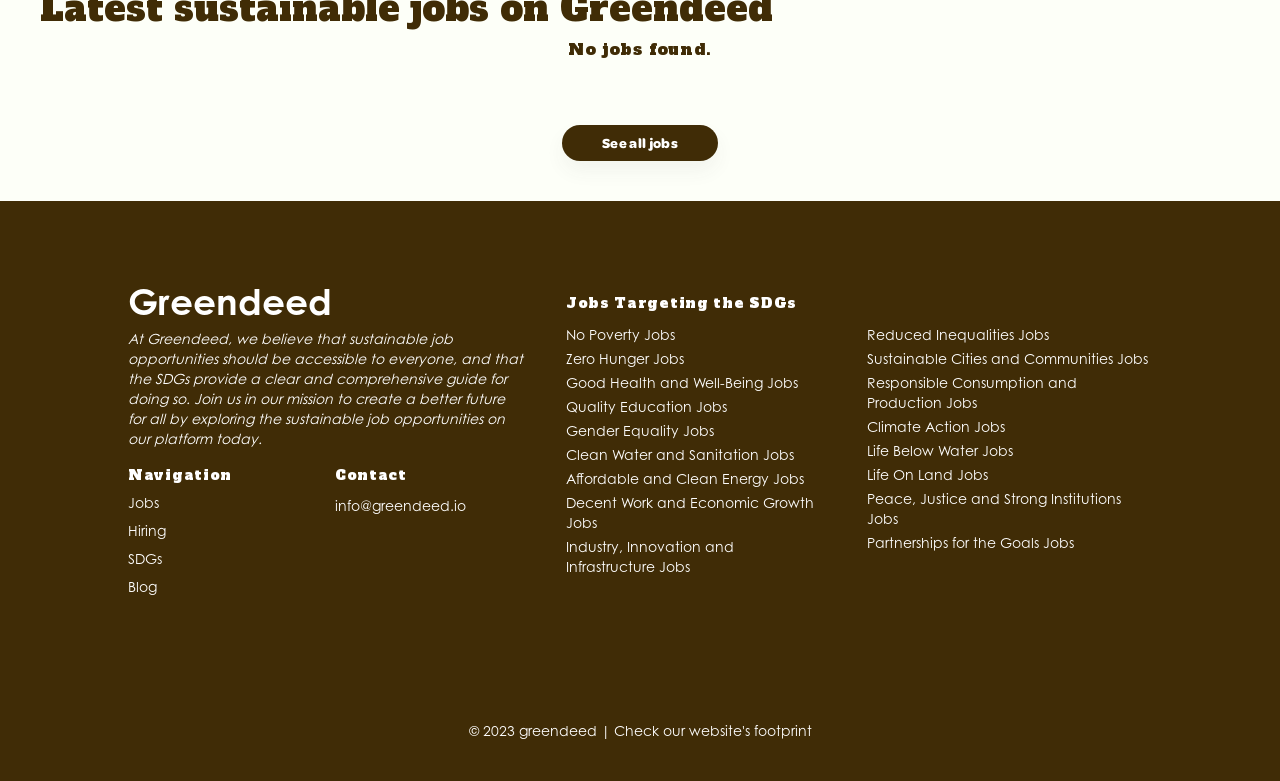Please determine the bounding box coordinates of the element to click in order to execute the following instruction: "Contact through 'info@greendeed.io' link". The coordinates should be four float numbers between 0 and 1, specified as [left, top, right, bottom].

[0.262, 0.636, 0.364, 0.658]